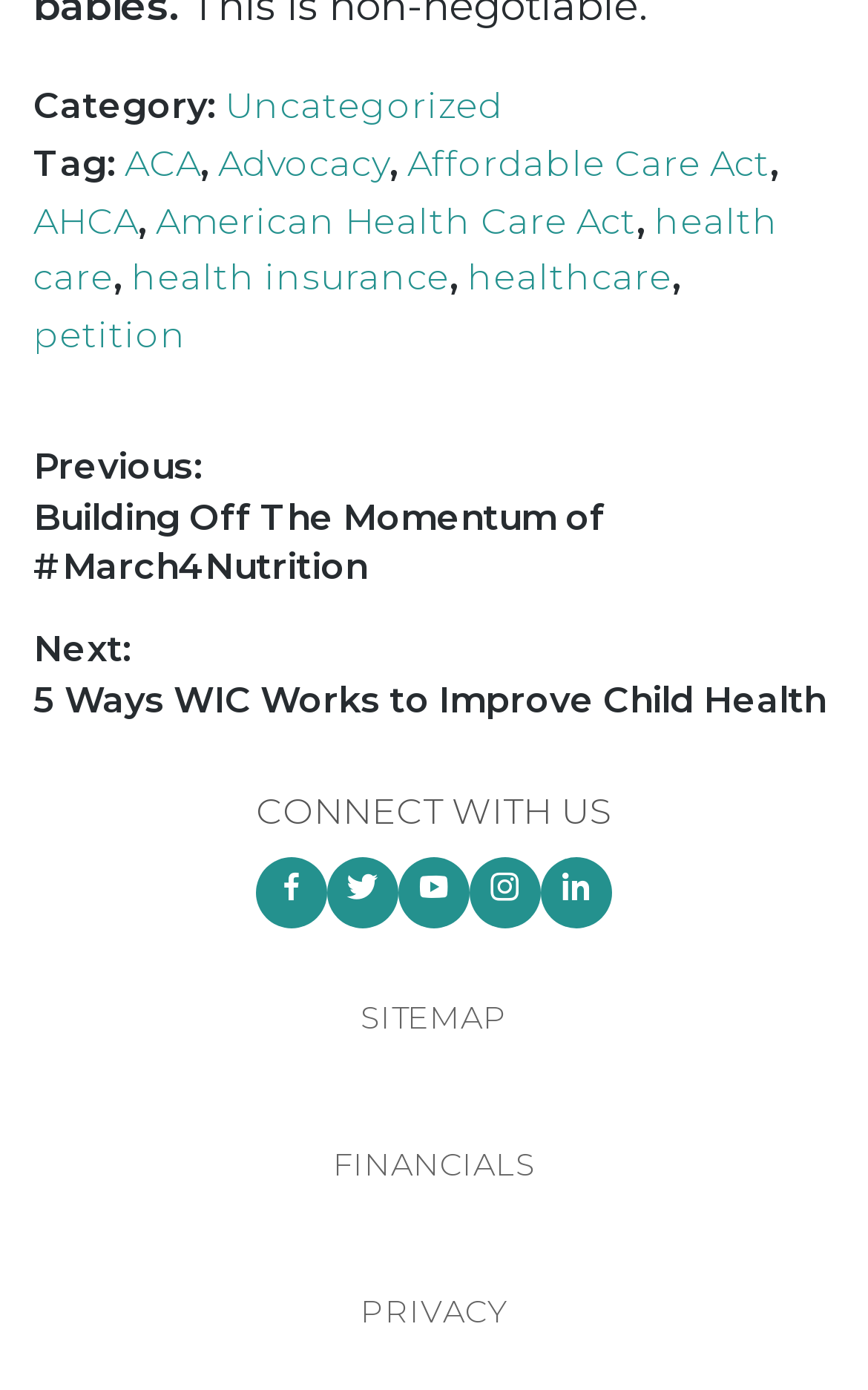What is the category of the current post?
Analyze the screenshot and provide a detailed answer to the question.

The category of the current post can be determined by looking at the 'Category:' label, which is followed by a link 'Uncategorized'. This suggests that the current post does not have a specific category assigned to it.